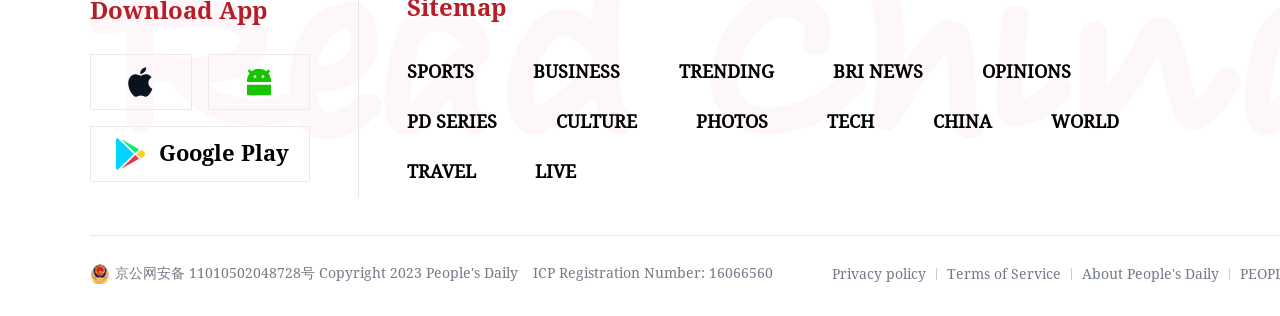What is the main category of news on this webpage? Please answer the question using a single word or phrase based on the image.

SPORTS, BUSINESS, etc.